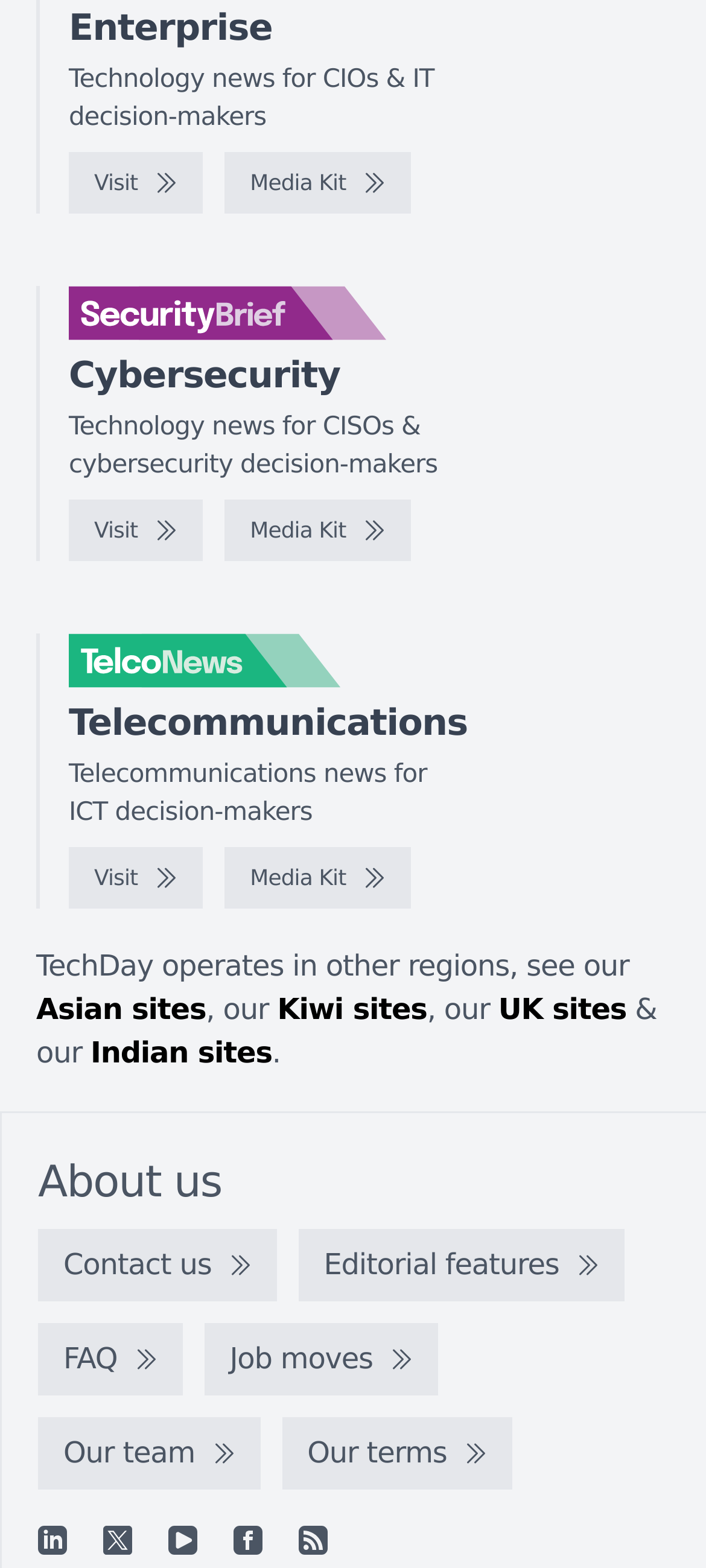What is the topic of the second section?
Examine the screenshot and reply with a single word or phrase.

Cybersecurity